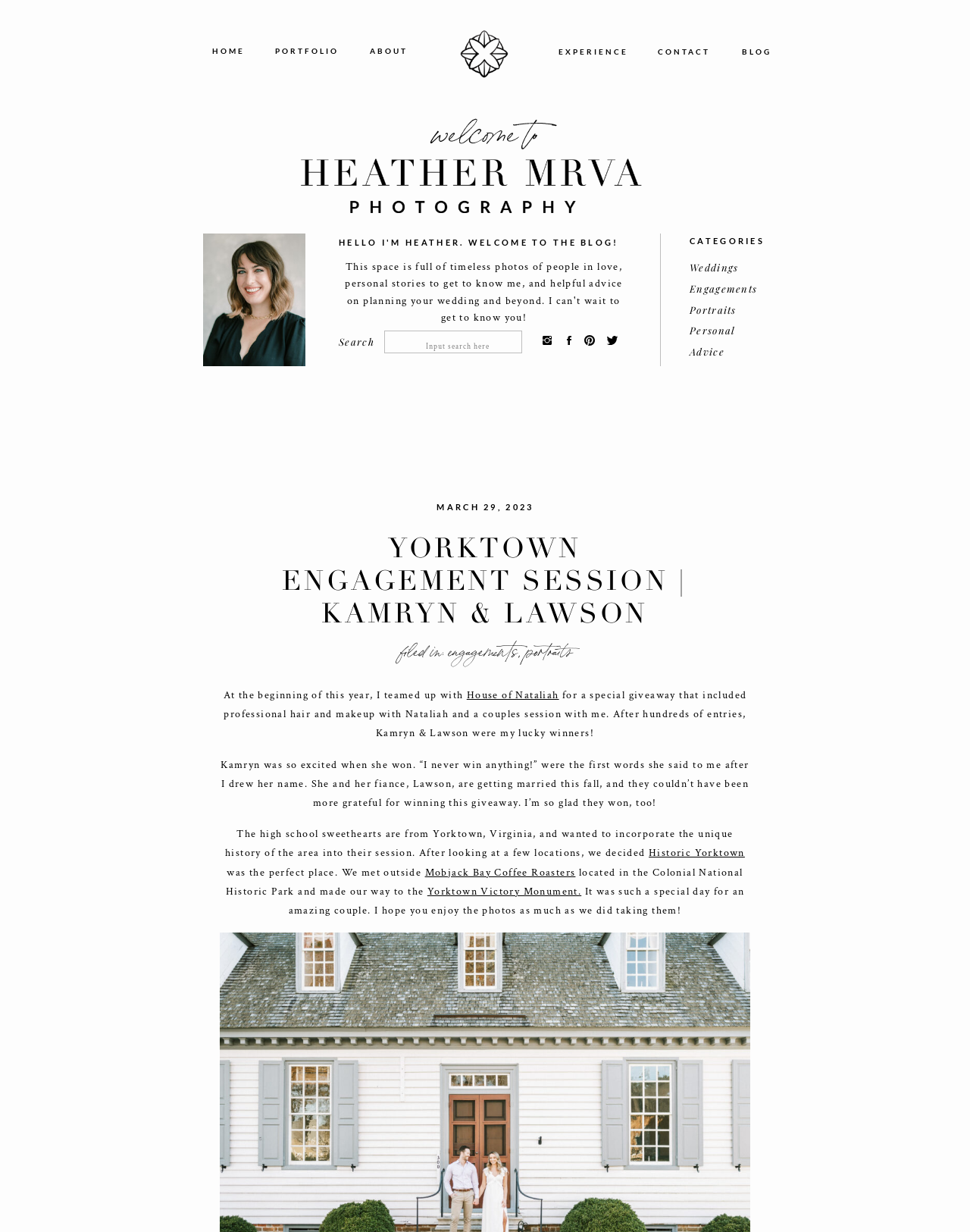What type of session is featured in this blog post?
Provide an in-depth and detailed answer to the question.

The blog post features an engagement session of Kamryn and Lawson, which is evident from the title 'YORKTOWN ENGAGEMENT SESSION | KAMRYN & LAWSON' and the text 'Kamryn & Lawson were my lucky winners!' that mentions the giveaway for a couples session.